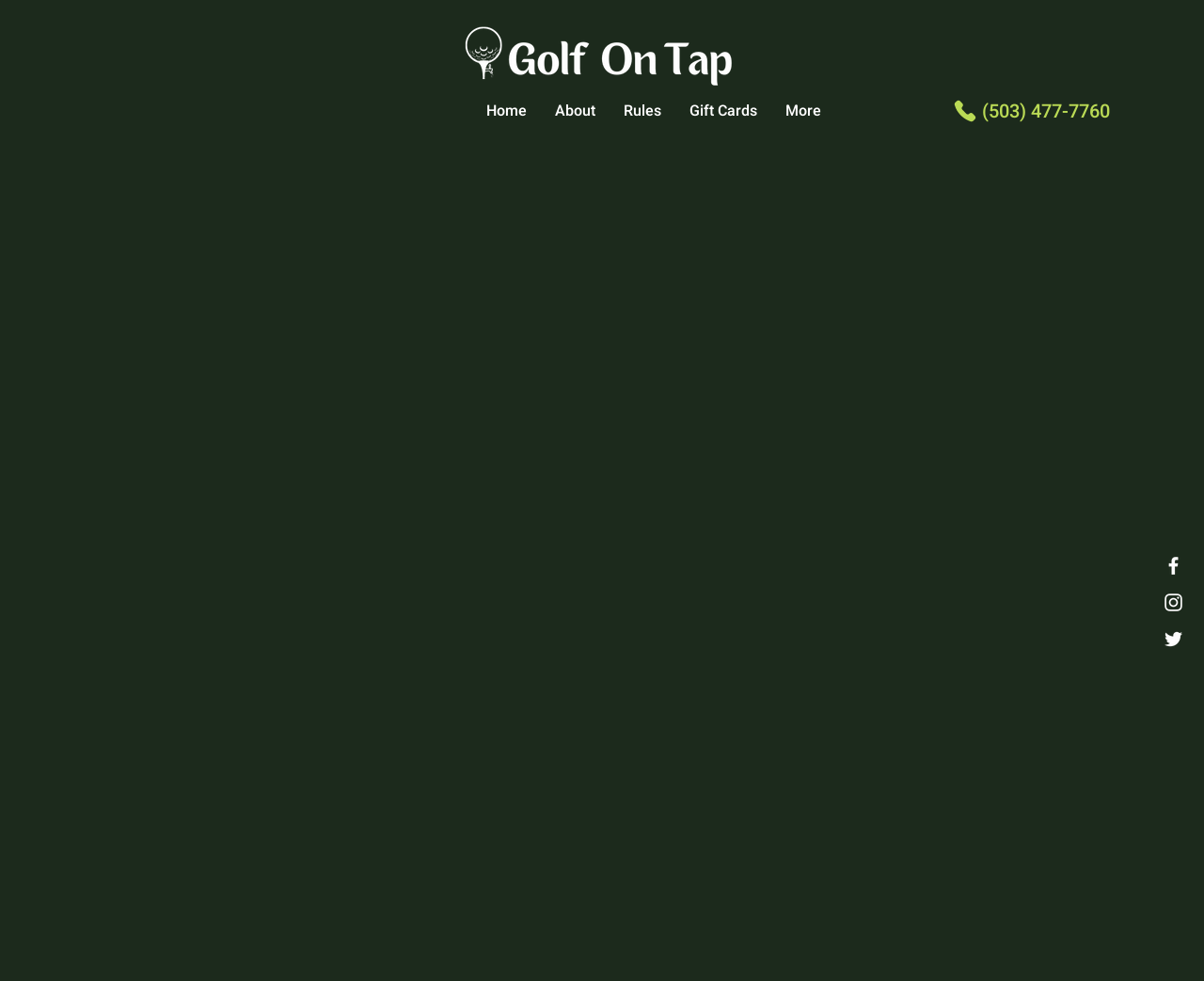What is the phone number?
Look at the screenshot and give a one-word or phrase answer.

(503) 477-7760